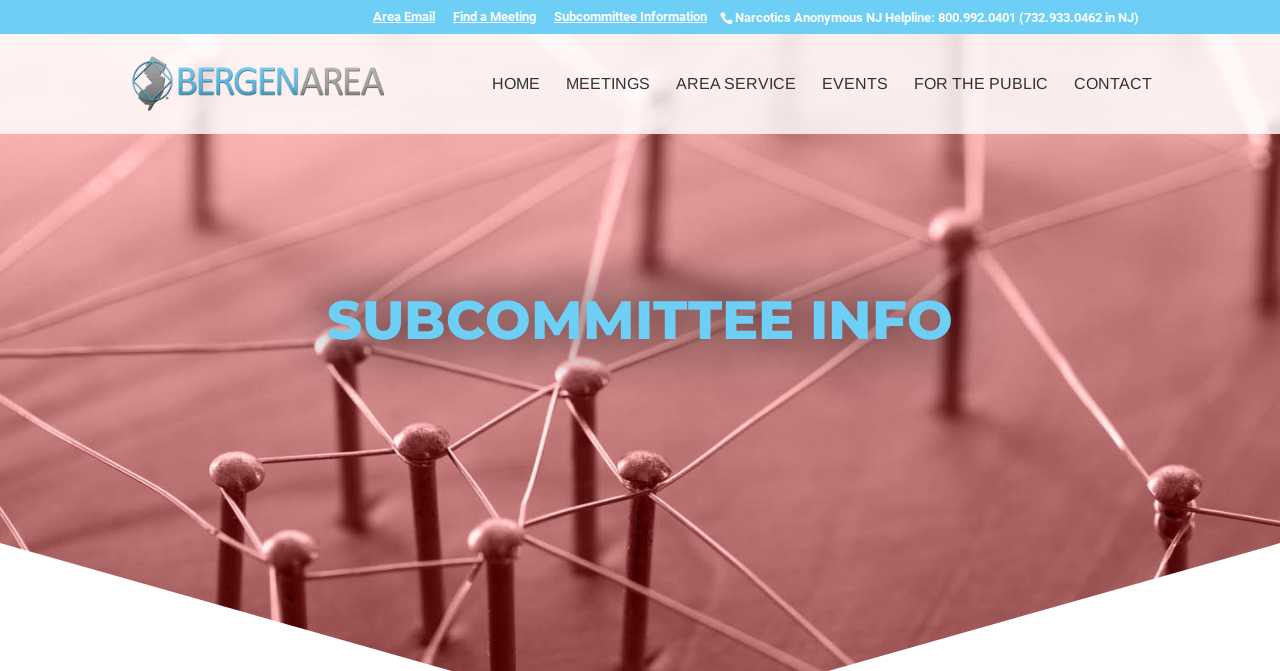Using the image as a reference, answer the following question in as much detail as possible:
What is the phone number for Narcotics Anonymous NJ Helpline?

I found the phone number by looking at the link with the text 'Narcotics Anonymous NJ Helpline: 800.992.0401 (732.933.0462 in NJ)' which is located at the top of the webpage.